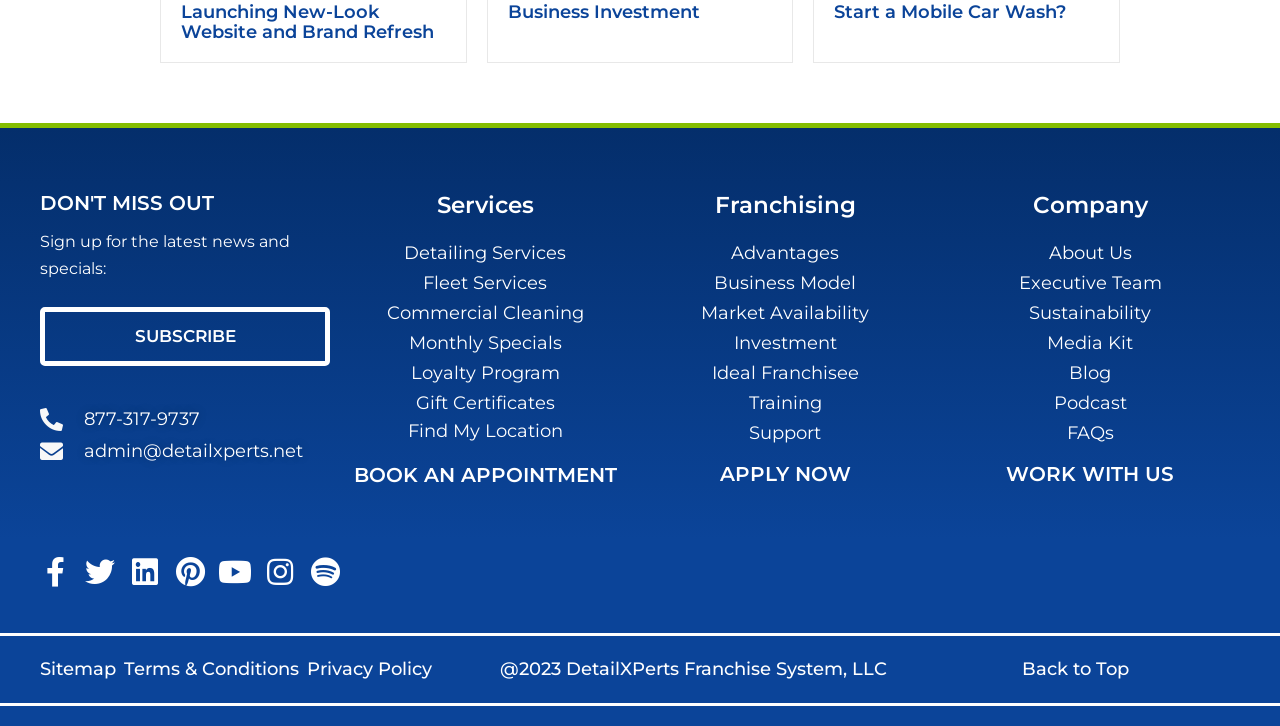What is the company's phone number?
Refer to the image and provide a thorough answer to the question.

The phone number can be found in the top-left section of the webpage, below the 'DON'T MISS OUT' heading, as a link '877-317-9737'.